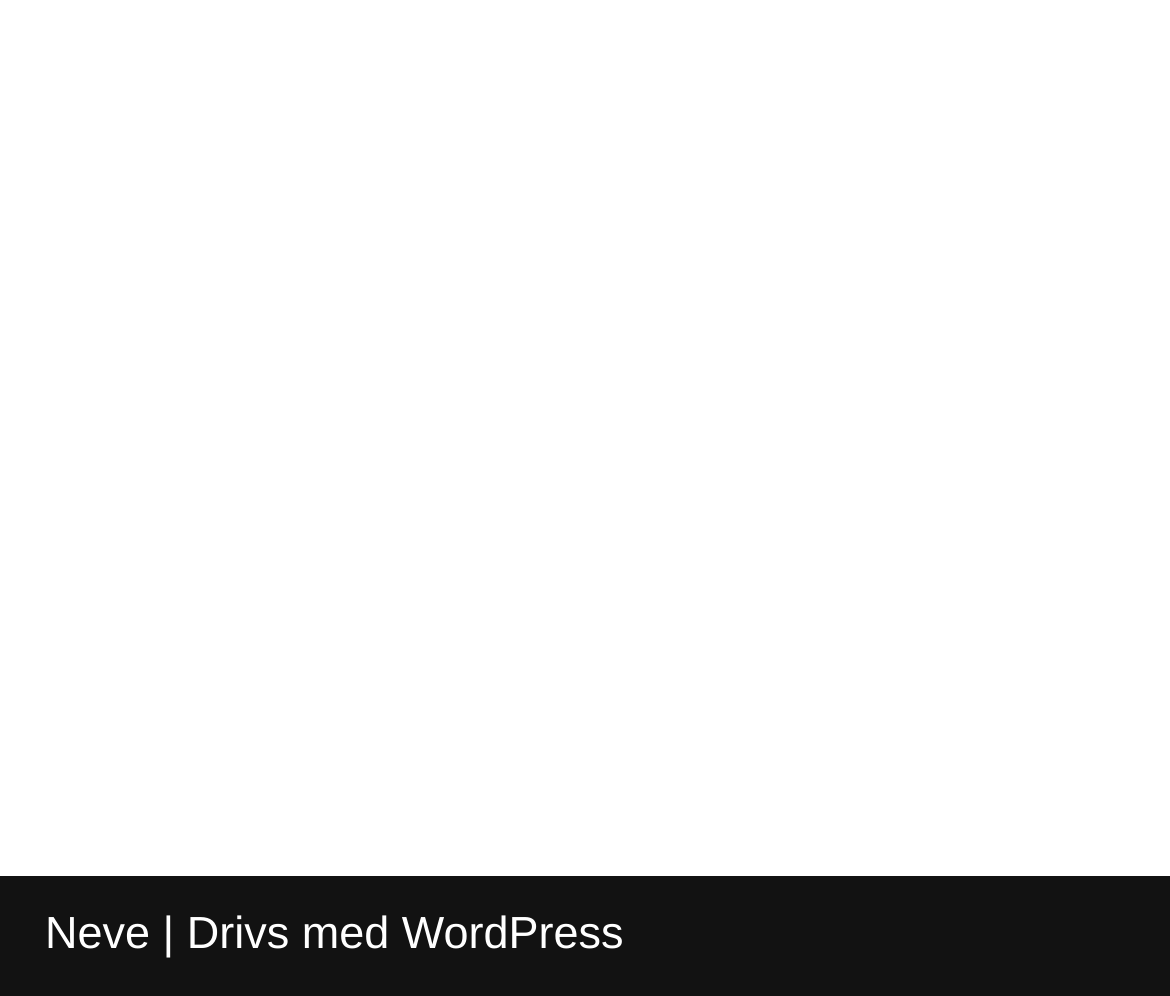Locate and provide the bounding box coordinates for the HTML element that matches this description: "WordPress".

[0.343, 0.913, 0.533, 0.964]